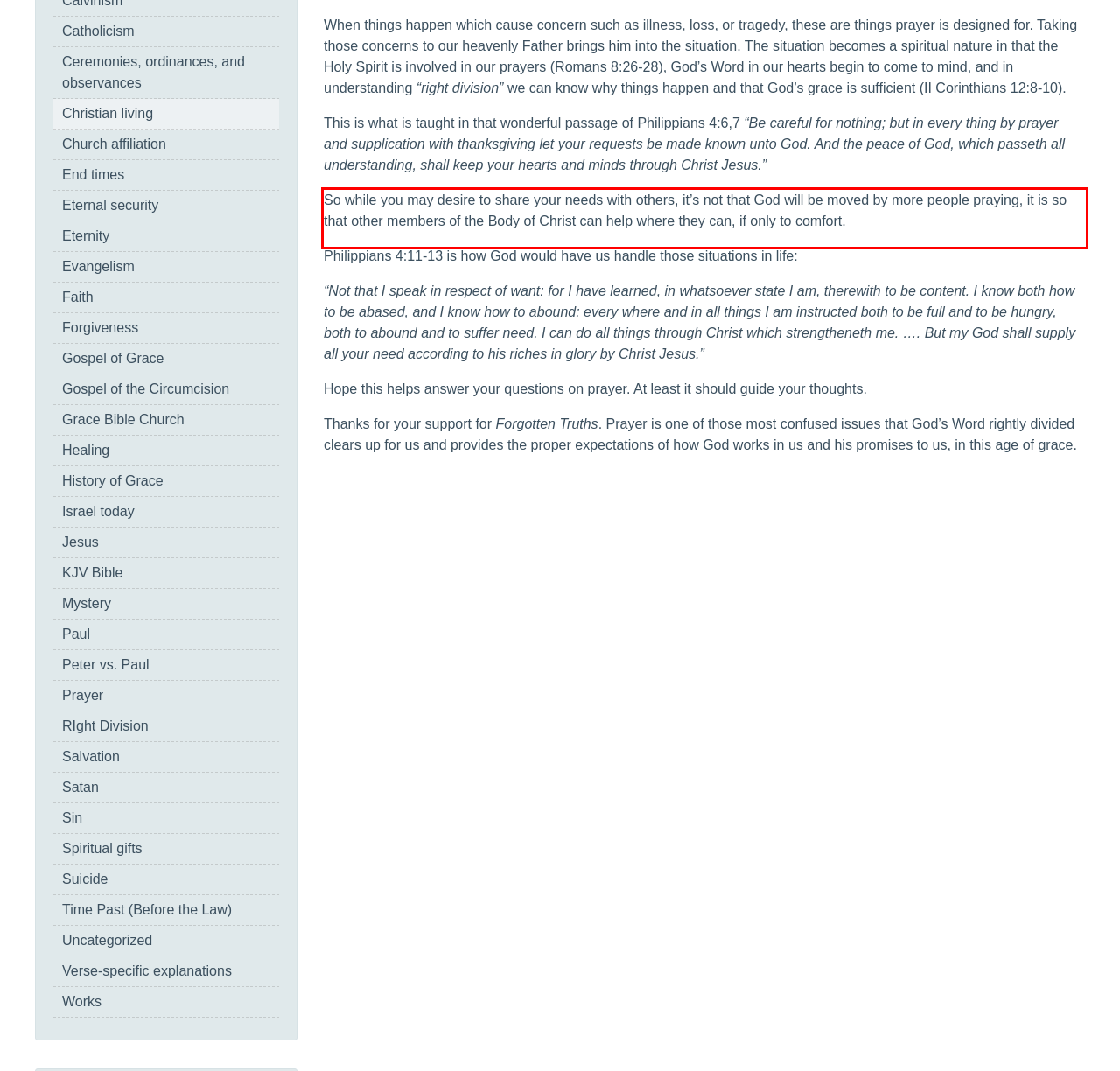Please examine the webpage screenshot and extract the text within the red bounding box using OCR.

So while you may desire to share your needs with others, it’s not that God will be moved by more people praying, it is so that other members of the Body of Christ can help where they can, if only to comfort.